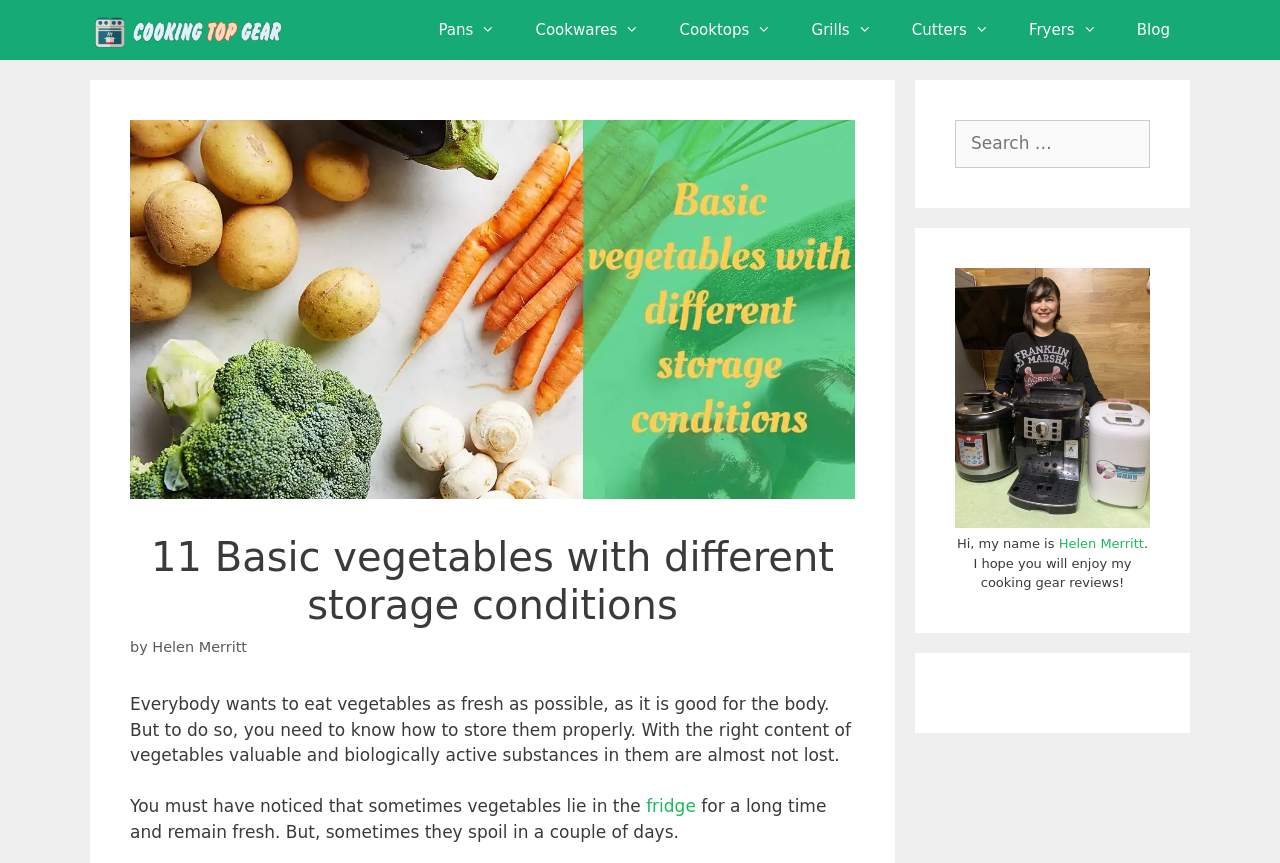With reference to the screenshot, provide a detailed response to the question below:
Who is the author of the article?

The author of the article is mentioned in the header section of the webpage, where it says '11 Basic vegetables with different storage conditions by Helen Merritt'. This indicates that Helen Merritt is the author of the article.